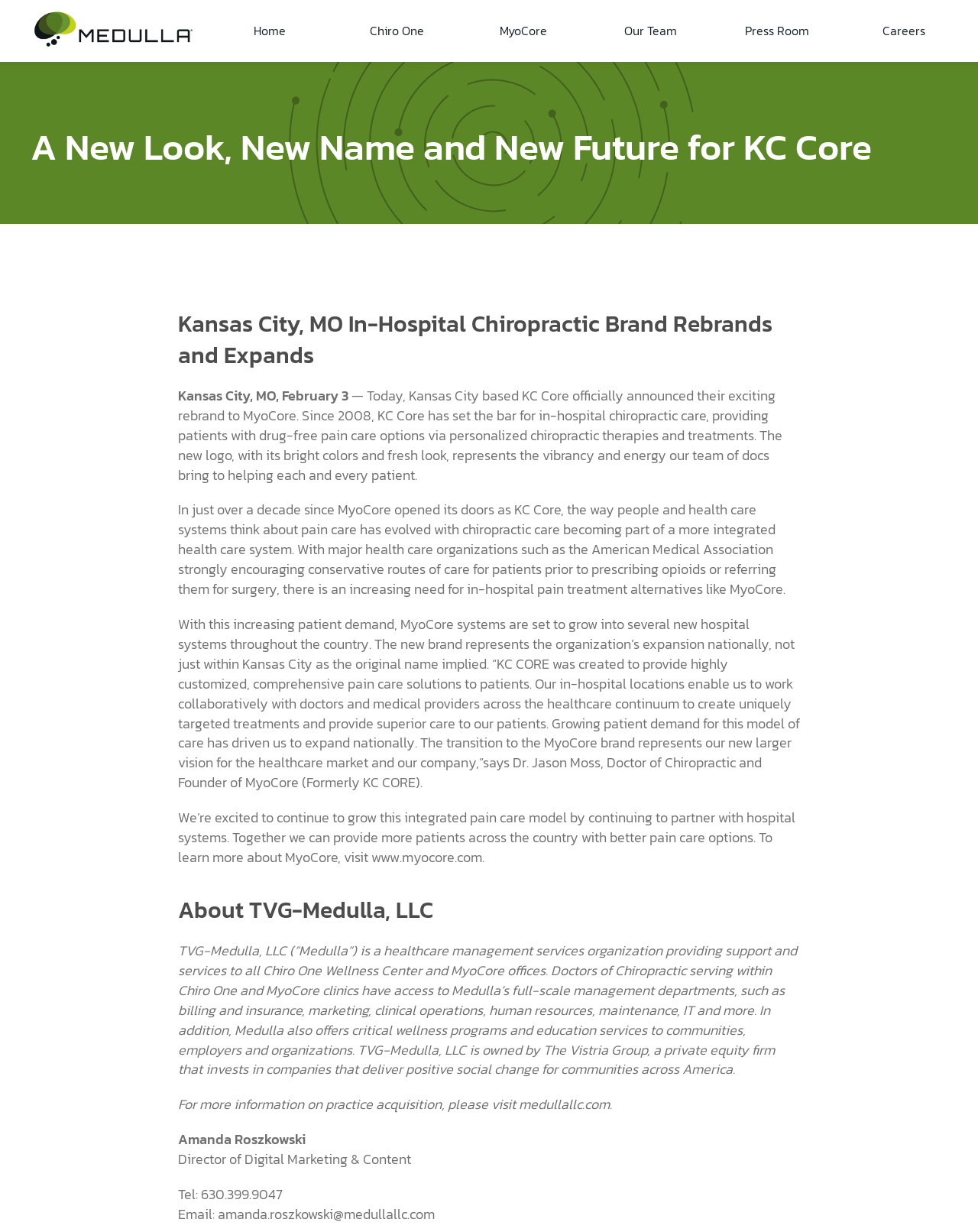Identify the bounding box coordinates necessary to click and complete the given instruction: "Learn more about TVG-Medulla, LLC".

[0.182, 0.716, 0.818, 0.751]